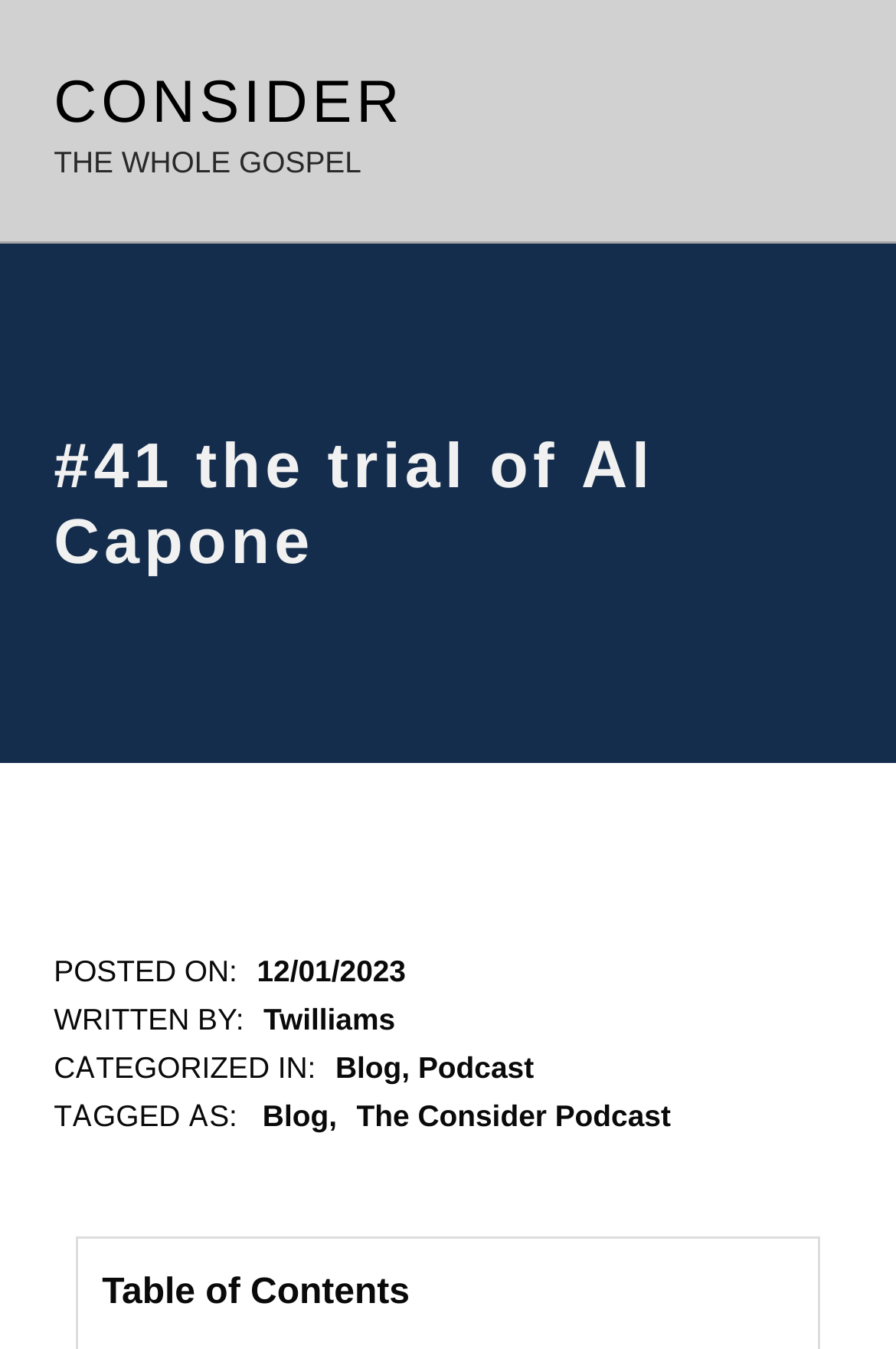Can you find and provide the main heading text of this webpage?

#41 the trial of Al Capone